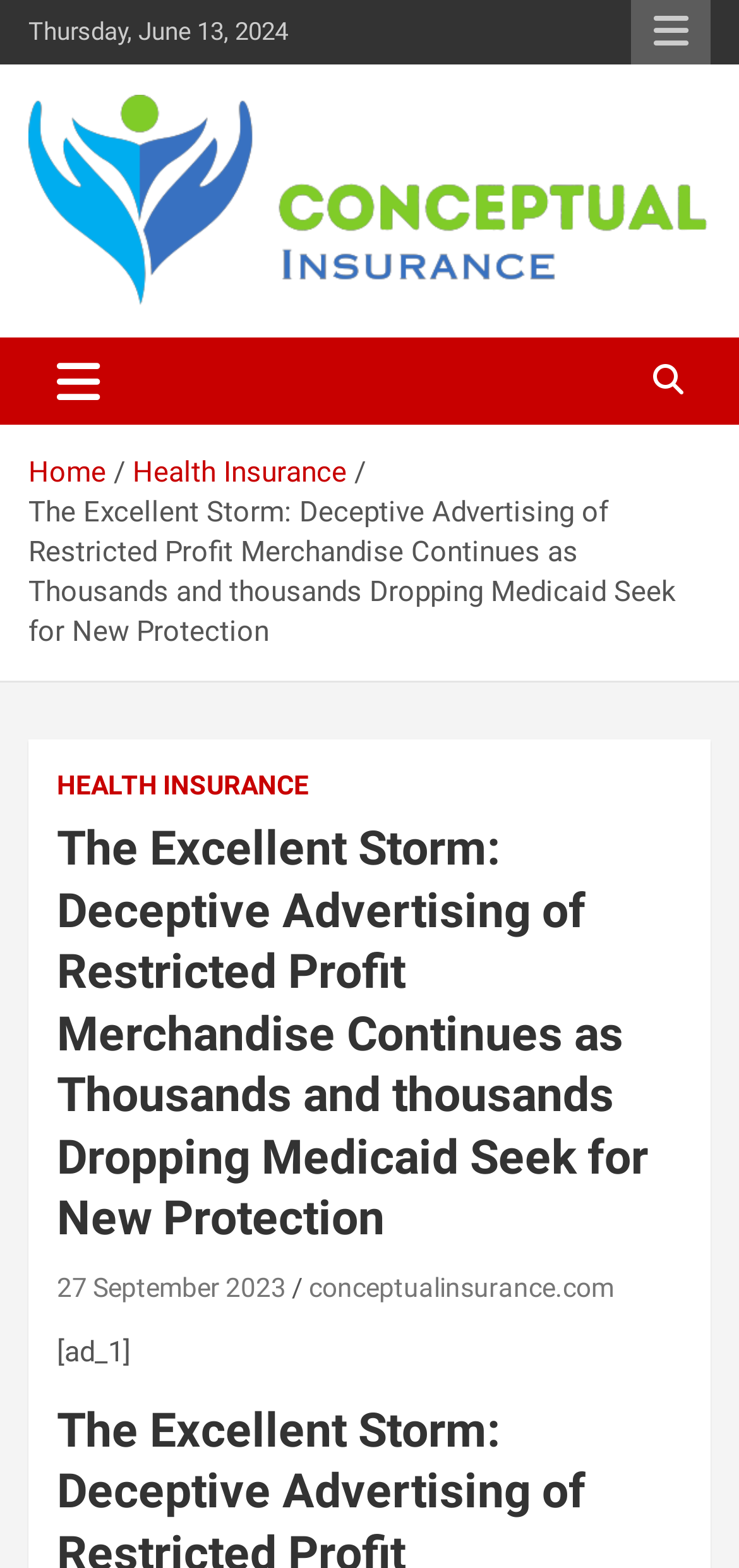Locate the bounding box coordinates of the element that should be clicked to fulfill the instruction: "Read the article about health insurance".

[0.179, 0.29, 0.469, 0.312]